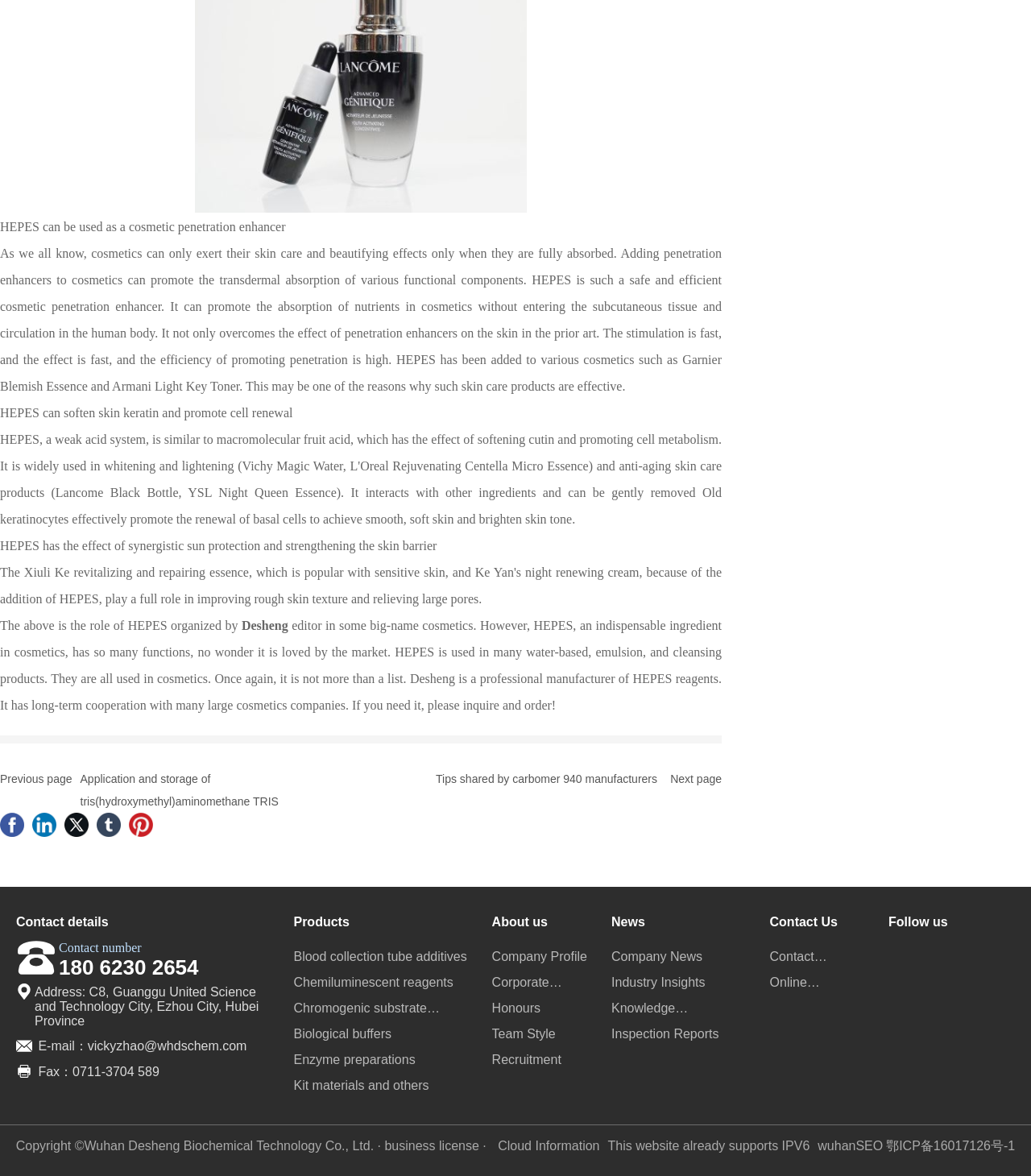Please find the bounding box coordinates in the format (top-left x, top-left y, bottom-right x, bottom-right y) for the given element description. Ensure the coordinates are floating point numbers between 0 and 1. Description: E-mail：vickyzhao@whdschem.com

[0.016, 0.883, 0.239, 0.895]